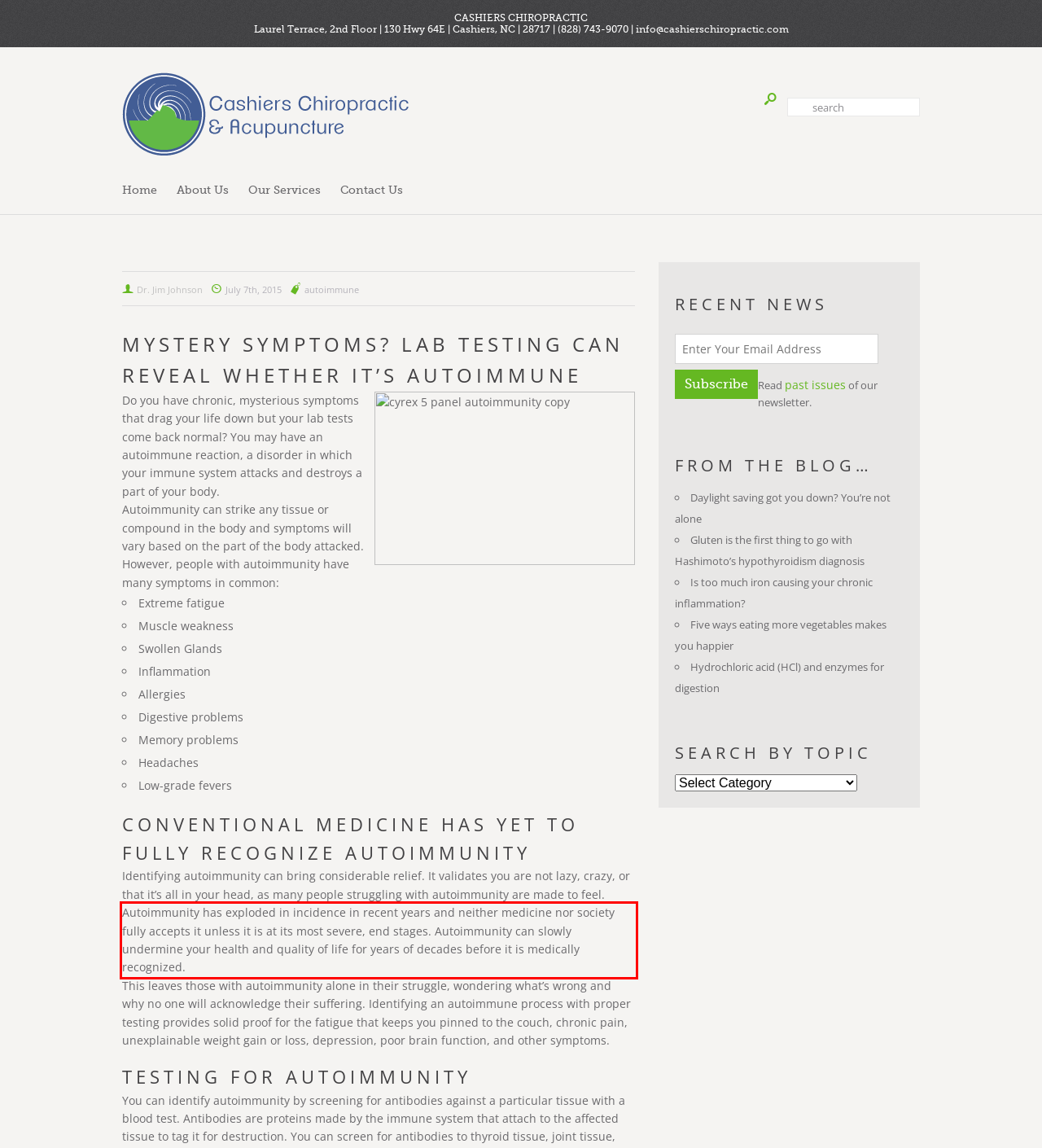With the given screenshot of a webpage, locate the red rectangle bounding box and extract the text content using OCR.

Autoimmunity has exploded in incidence in recent years and neither medicine nor society fully accepts it unless it is at its most severe, end stages. Autoimmunity can slowly undermine your health and quality of life for years of decades before it is medically recognized.